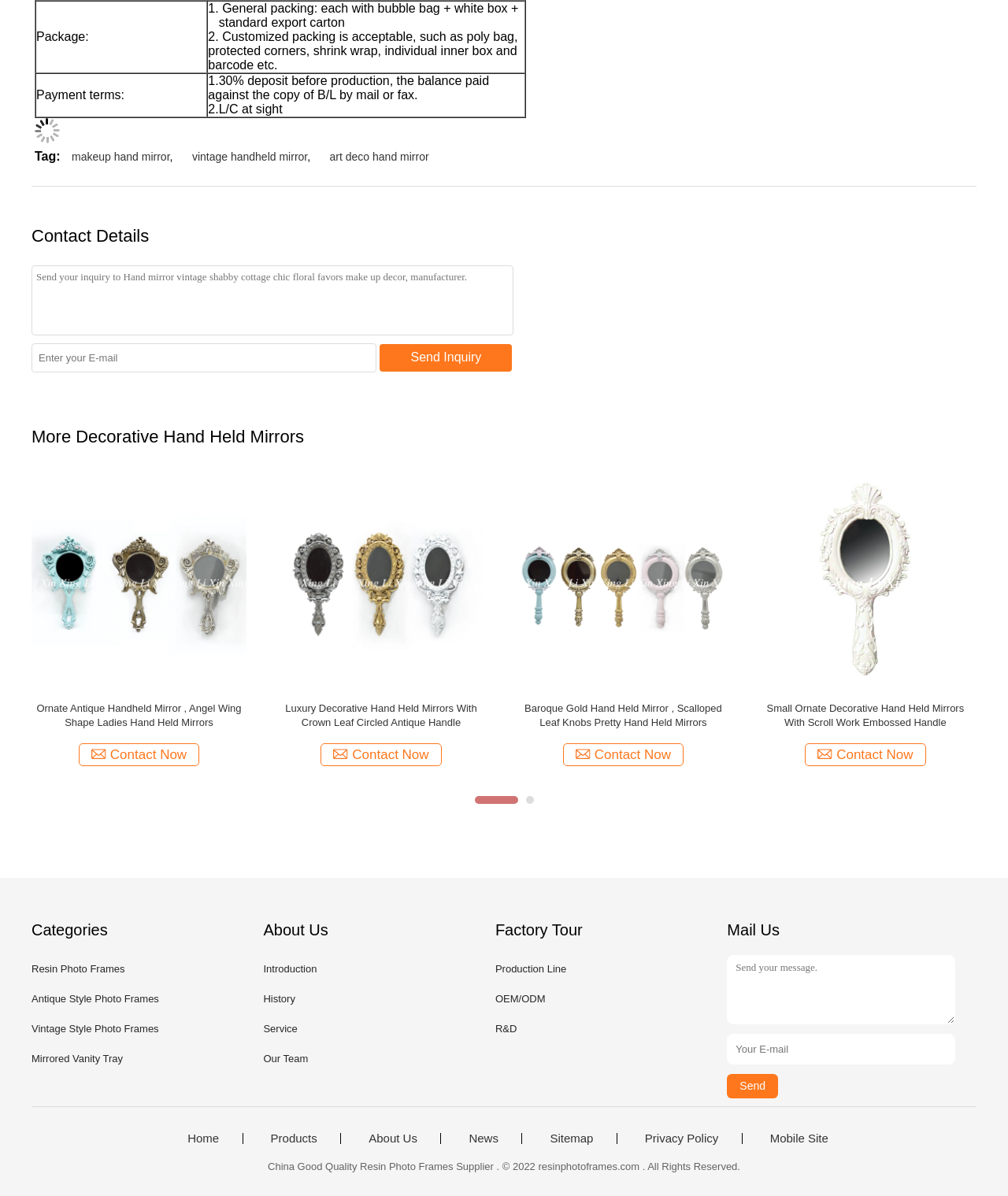Please identify the bounding box coordinates of the element's region that should be clicked to execute the following instruction: "Go to the home page". The bounding box coordinates must be four float numbers between 0 and 1, i.e., [left, top, right, bottom].

[0.159, 0.947, 0.237, 0.956]